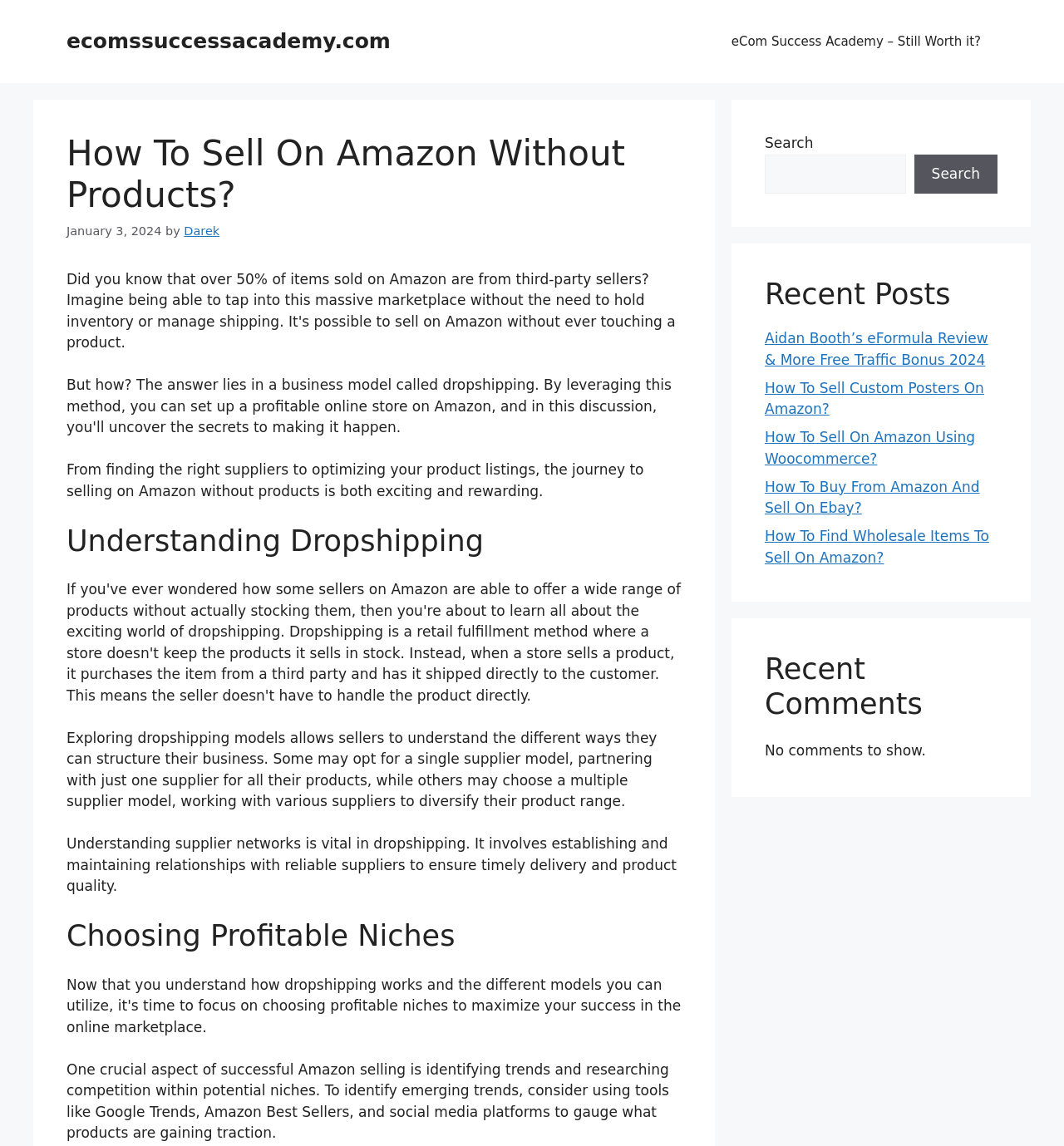Locate the bounding box of the user interface element based on this description: "Search".

[0.859, 0.135, 0.938, 0.169]